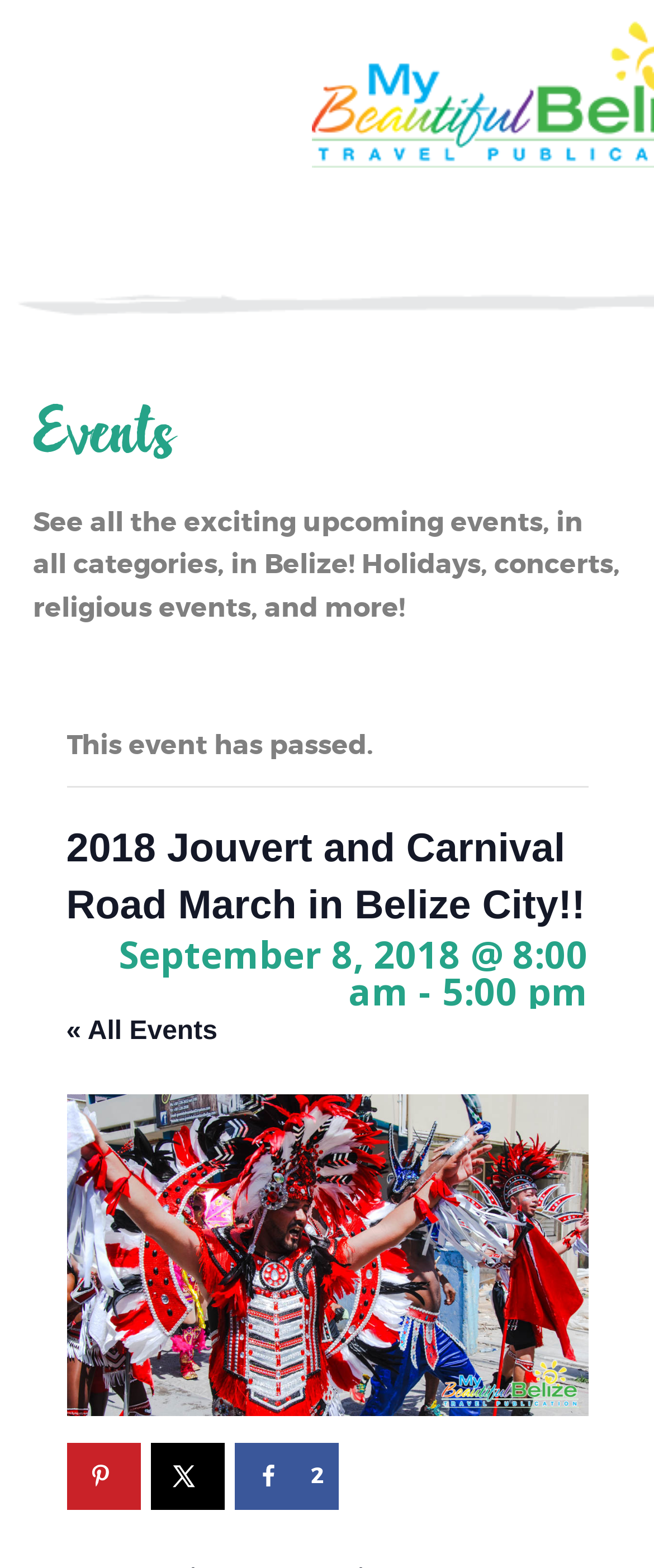Locate the bounding box coordinates of the element I should click to achieve the following instruction: "go to articles".

[0.239, 0.011, 0.536, 0.06]